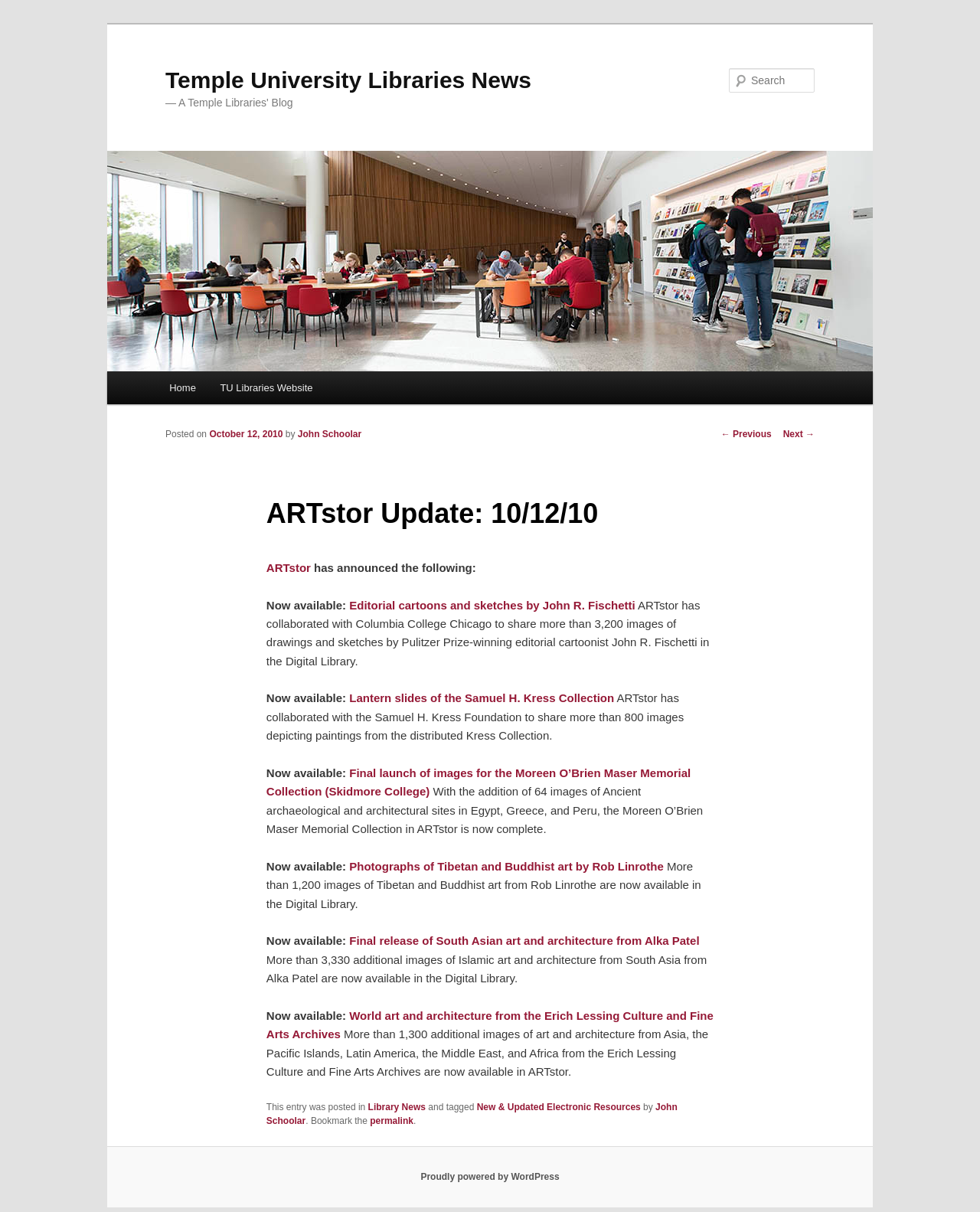Please identify the bounding box coordinates of the element that needs to be clicked to perform the following instruction: "Read the previous post".

[0.736, 0.354, 0.787, 0.363]